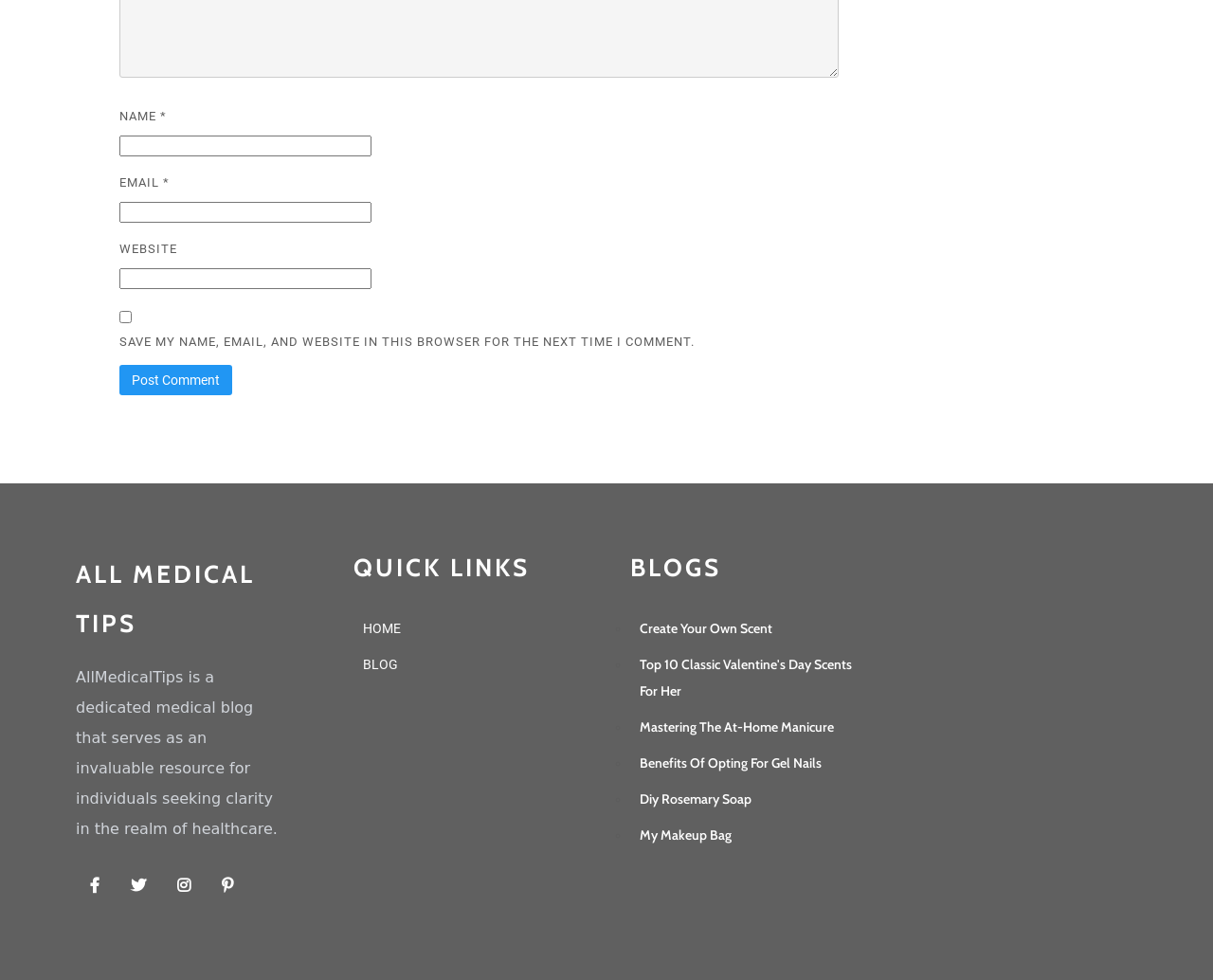Provide a brief response in the form of a single word or phrase:
How many links are under 'QUICK LINKS'?

2